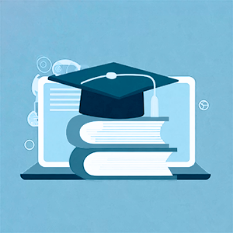Offer an in-depth caption for the image.

This image features a stylized illustration representing education and academic achievement. Central to the design is a stack of three books, symbolizing knowledge and learning, which sits atop a laptop, indicating the modern integration of technology in education. The laptop's screen is slightly visible, suggesting an online or digital study environment. Above the books, a graduation cap rests, signifying academic success and the completion of higher education. The background is a soft blue, enhancing the educational theme and creating a tranquil atmosphere. Overall, this image conveys the essence of academic pursuit and the evolving nature of learning in the digital age, particularly relevant to programs such as the "English Program in Quantitative Economics."